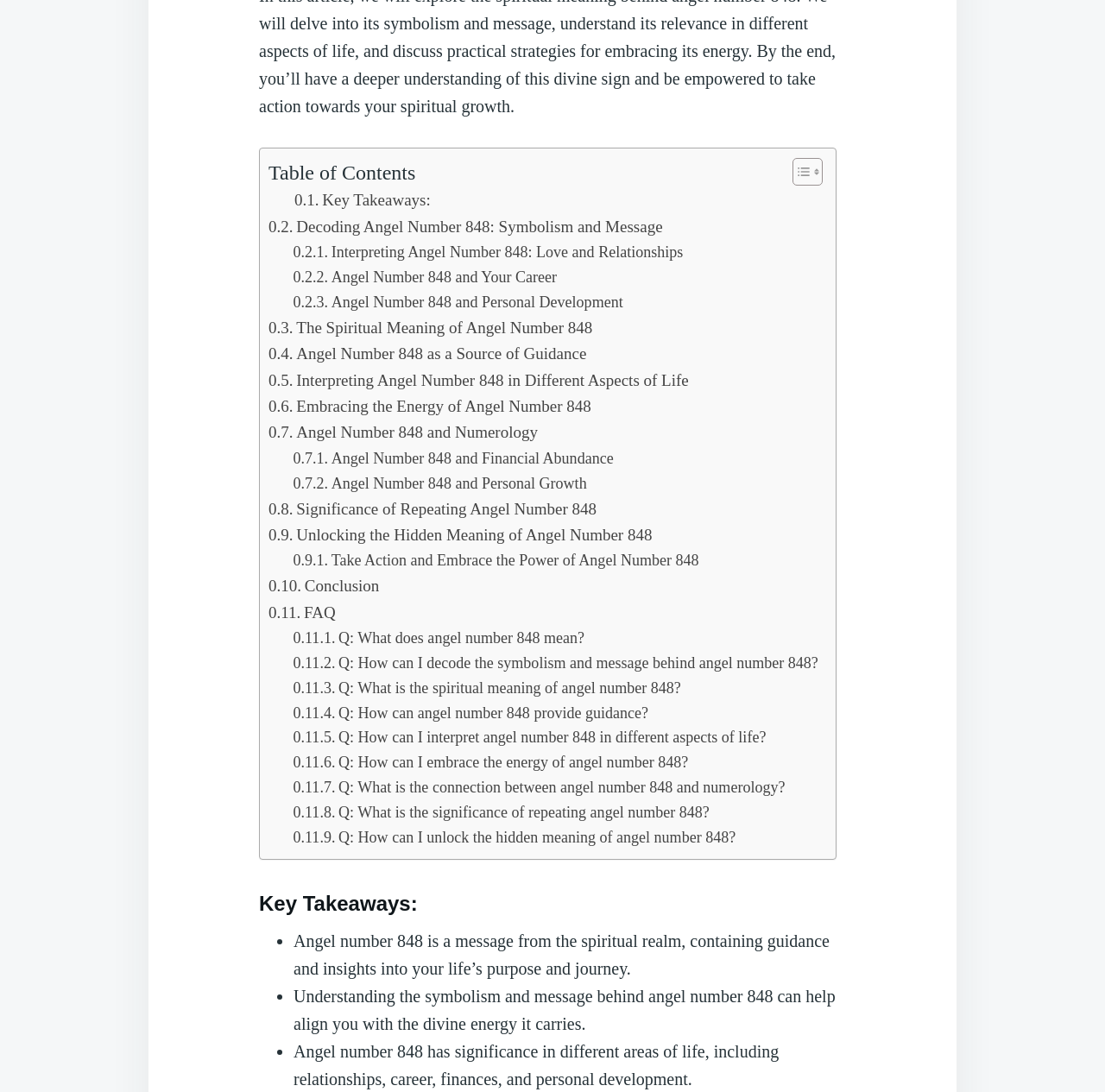Locate the bounding box coordinates of the clickable area to execute the instruction: "Learn about What Is A E-File". Provide the coordinates as four float numbers between 0 and 1, represented as [left, top, right, bottom].

None